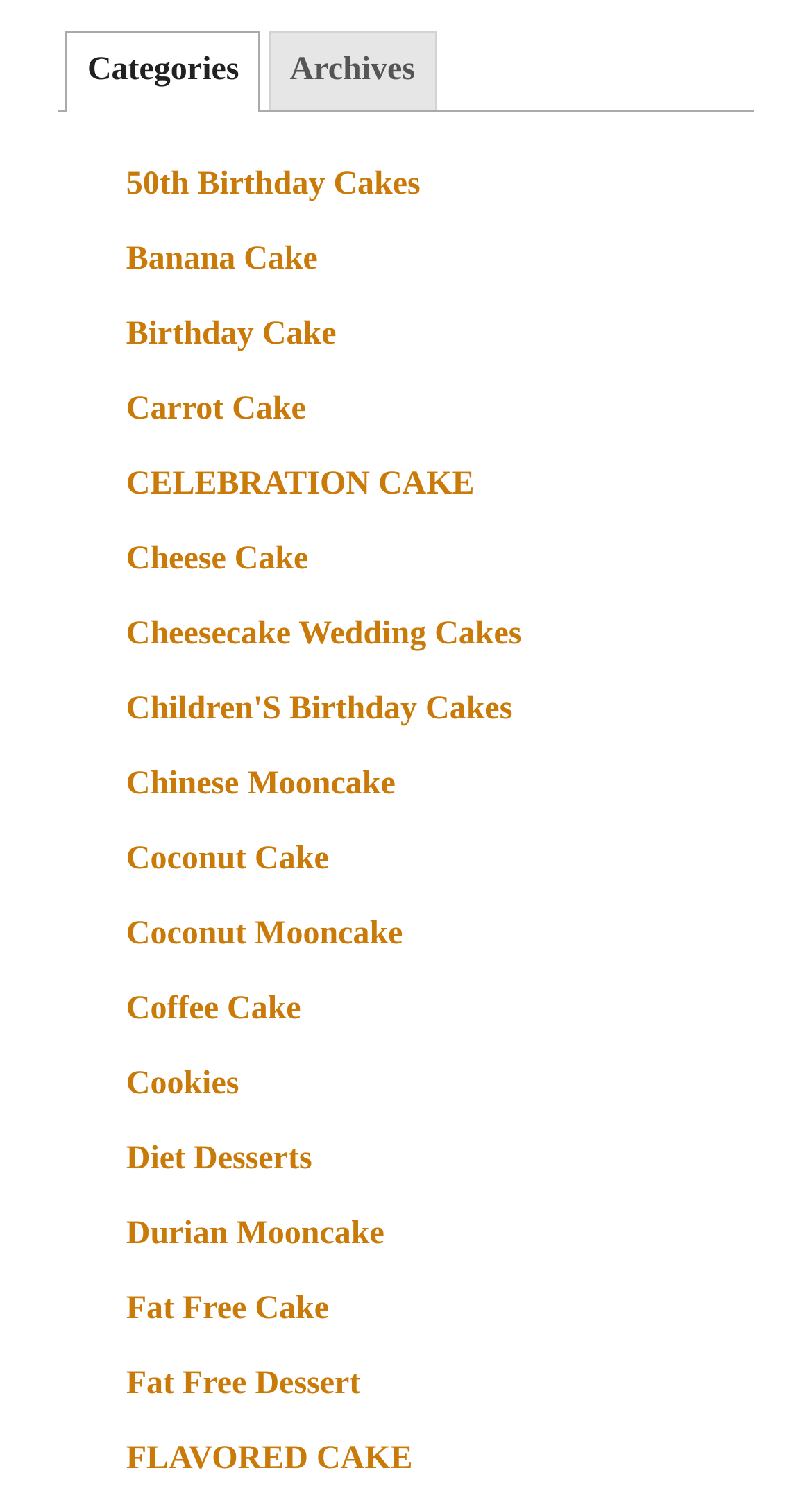Please specify the bounding box coordinates in the format (top-left x, top-left y, bottom-right x, bottom-right y), with all values as floating point numbers between 0 and 1. Identify the bounding box of the UI element described by: Twitch Account Banned

None